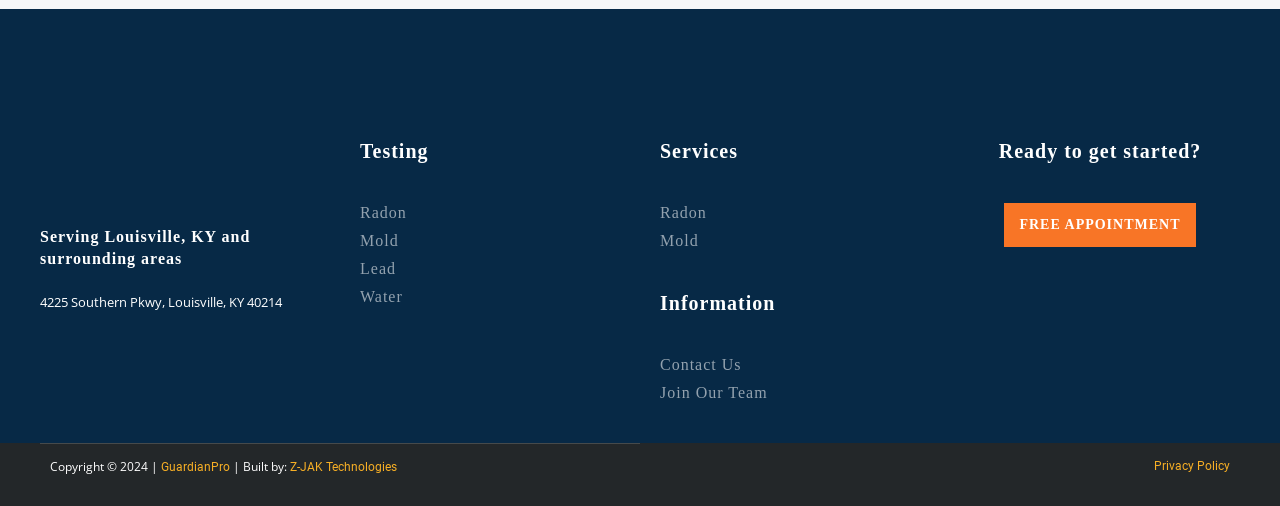Please locate the bounding box coordinates of the element that needs to be clicked to achieve the following instruction: "Get a FREE APPOINTMENT". The coordinates should be four float numbers between 0 and 1, i.e., [left, top, right, bottom].

[0.785, 0.402, 0.934, 0.489]